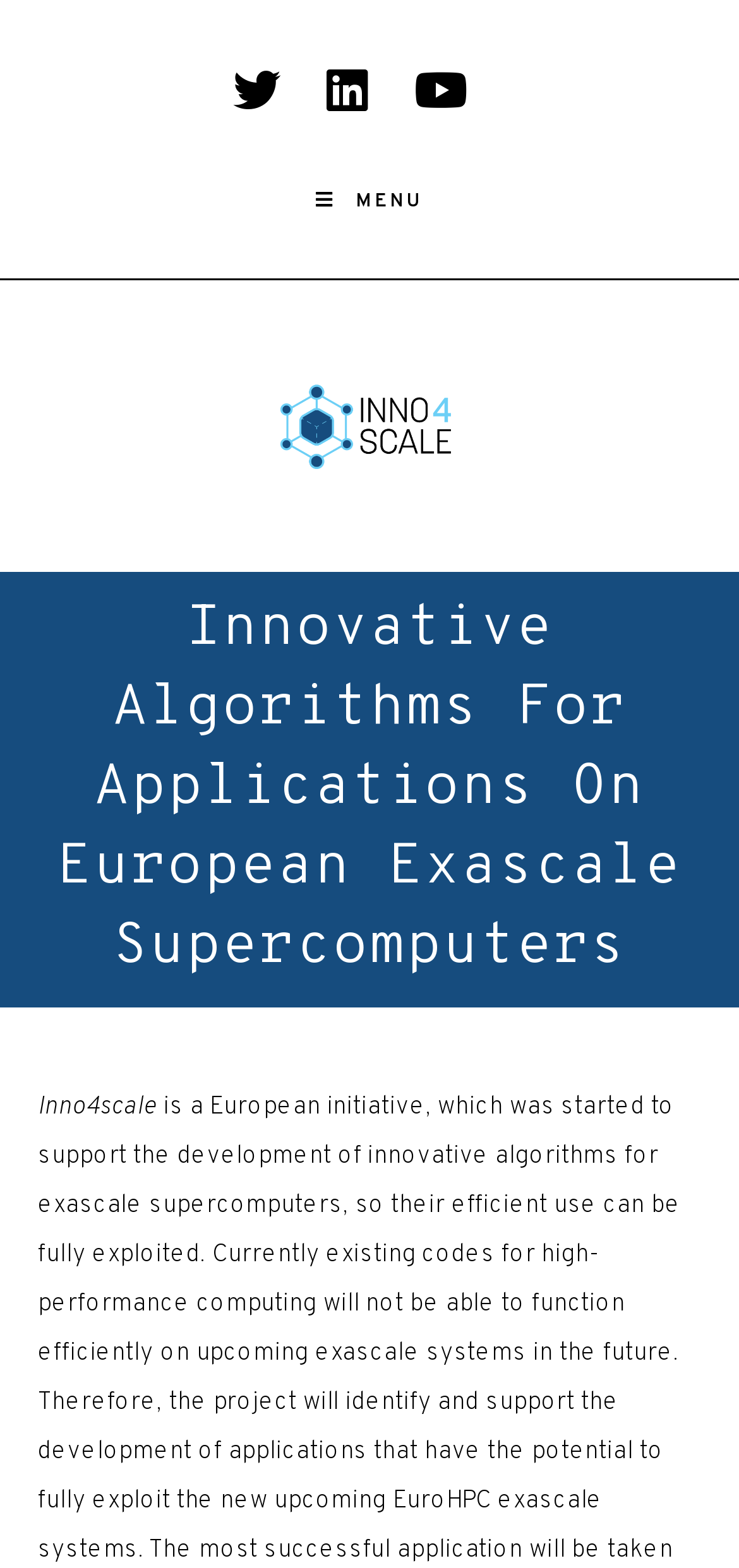How many social links are available?
Please answer the question with as much detail as possible using the screenshot.

I counted the number of links under the 'Social links' list, which are Twitter, LinkedIn, and Youtube.